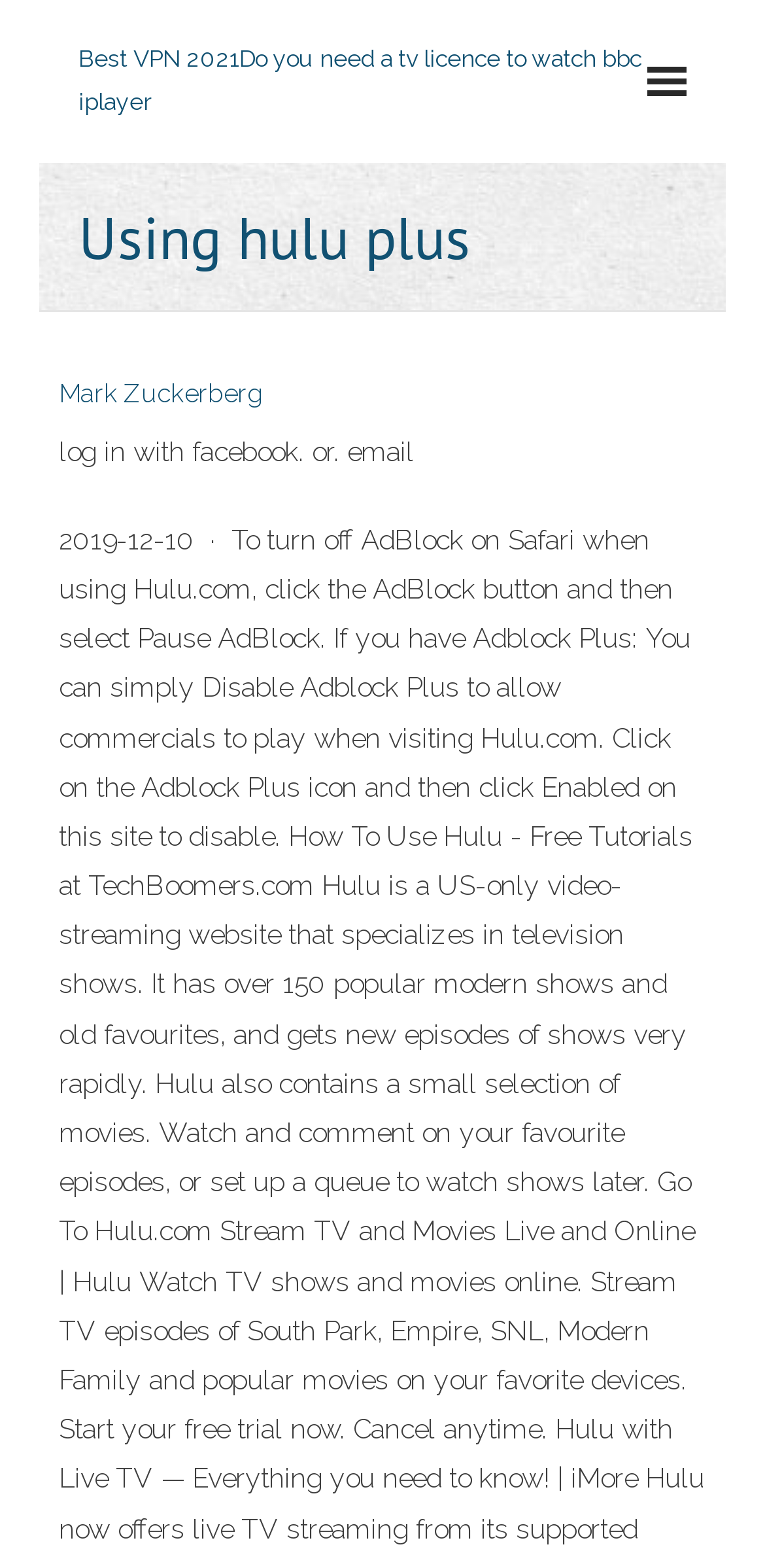Find the bounding box coordinates for the element described here: "aria-label="What are you looking for?"".

None